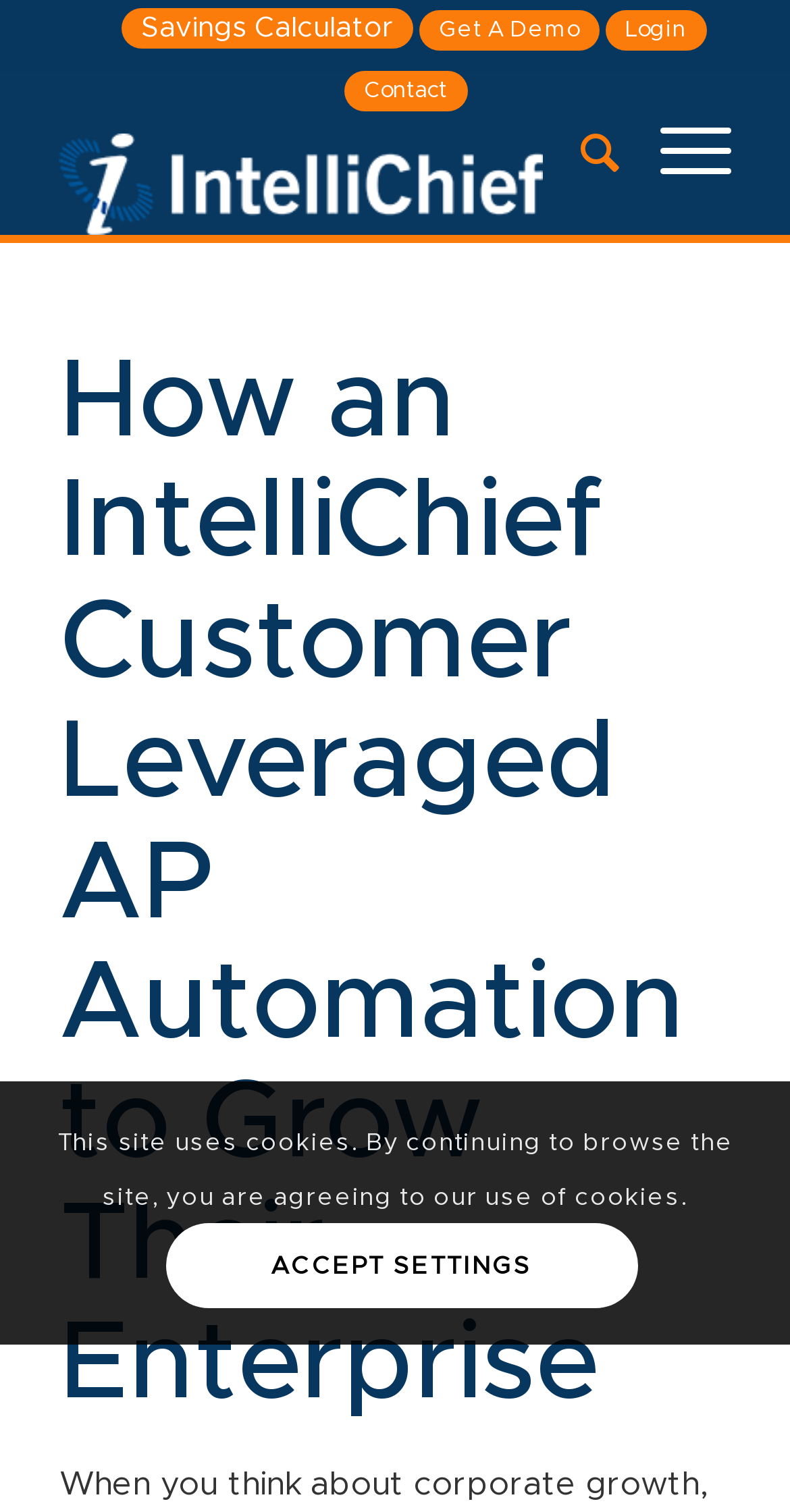What is the main title displayed on this webpage?

How an IntelliChief Customer Leveraged AP Automation to Grow Their Enterprise